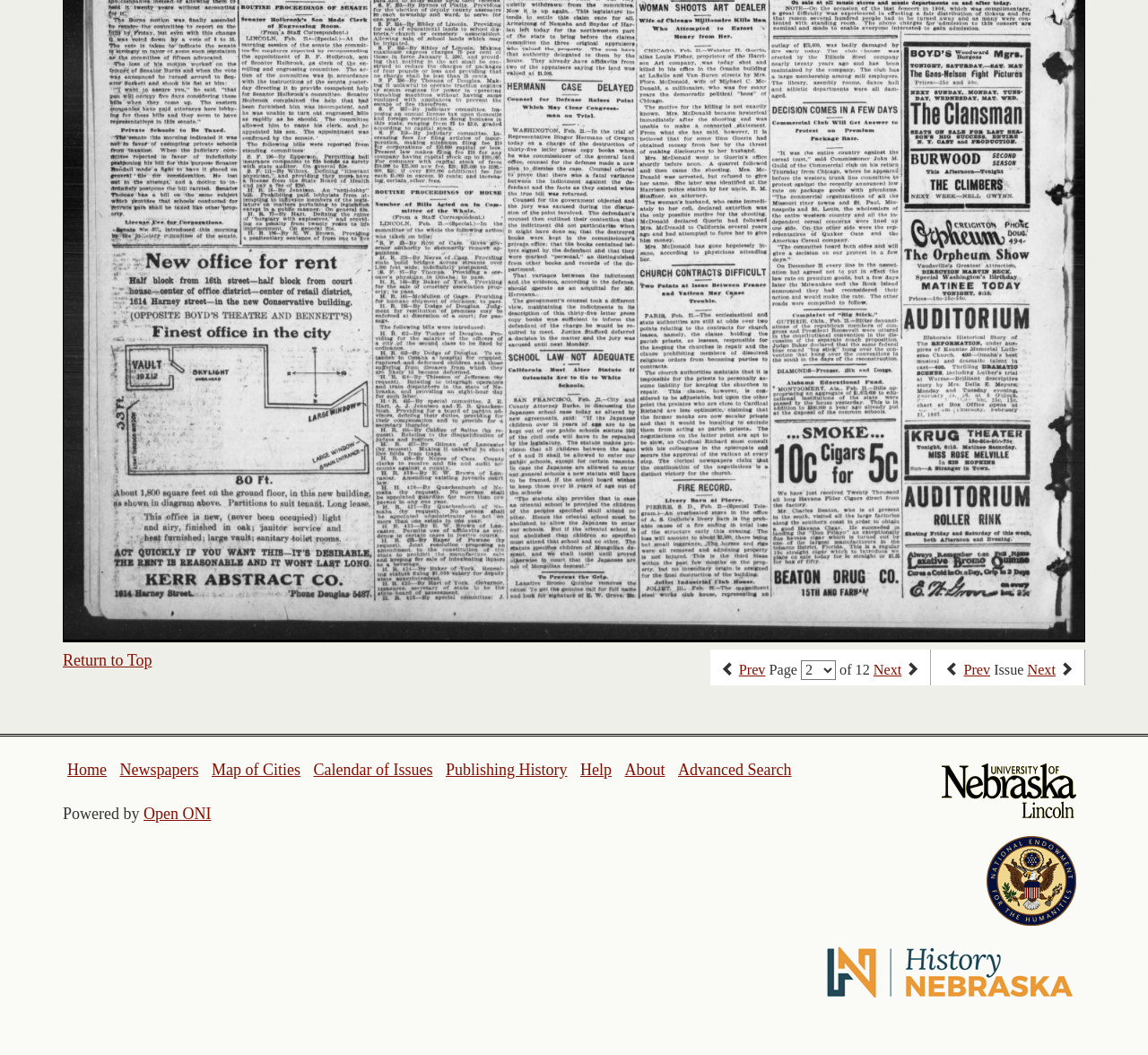Could you determine the bounding box coordinates of the clickable element to complete the instruction: "go to home"? Provide the coordinates as four float numbers between 0 and 1, i.e., [left, top, right, bottom].

[0.059, 0.721, 0.093, 0.738]